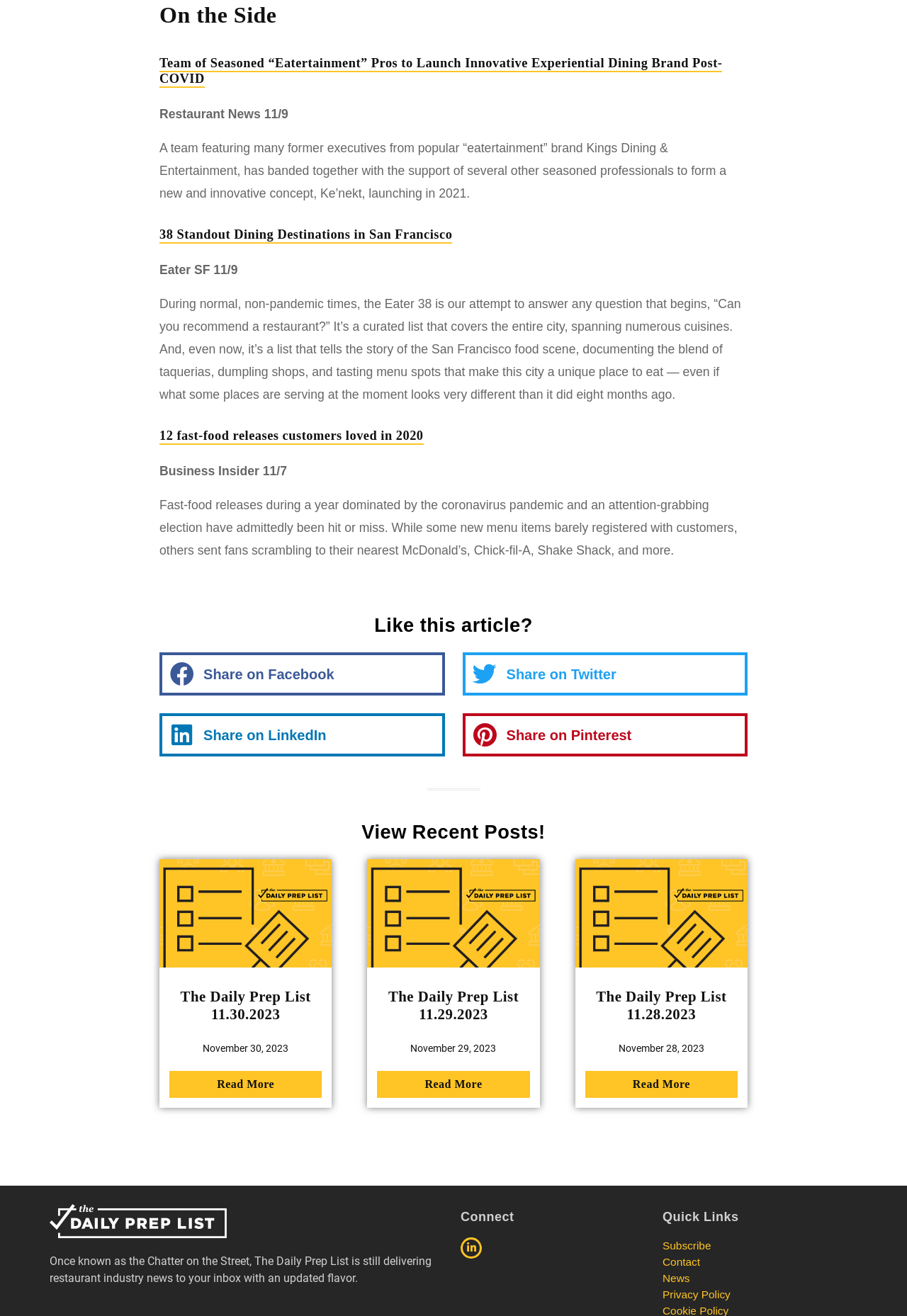Please determine the bounding box coordinates of the element to click in order to execute the following instruction: "Read More". The coordinates should be four float numbers between 0 and 1, specified as [left, top, right, bottom].

[0.187, 0.814, 0.355, 0.834]